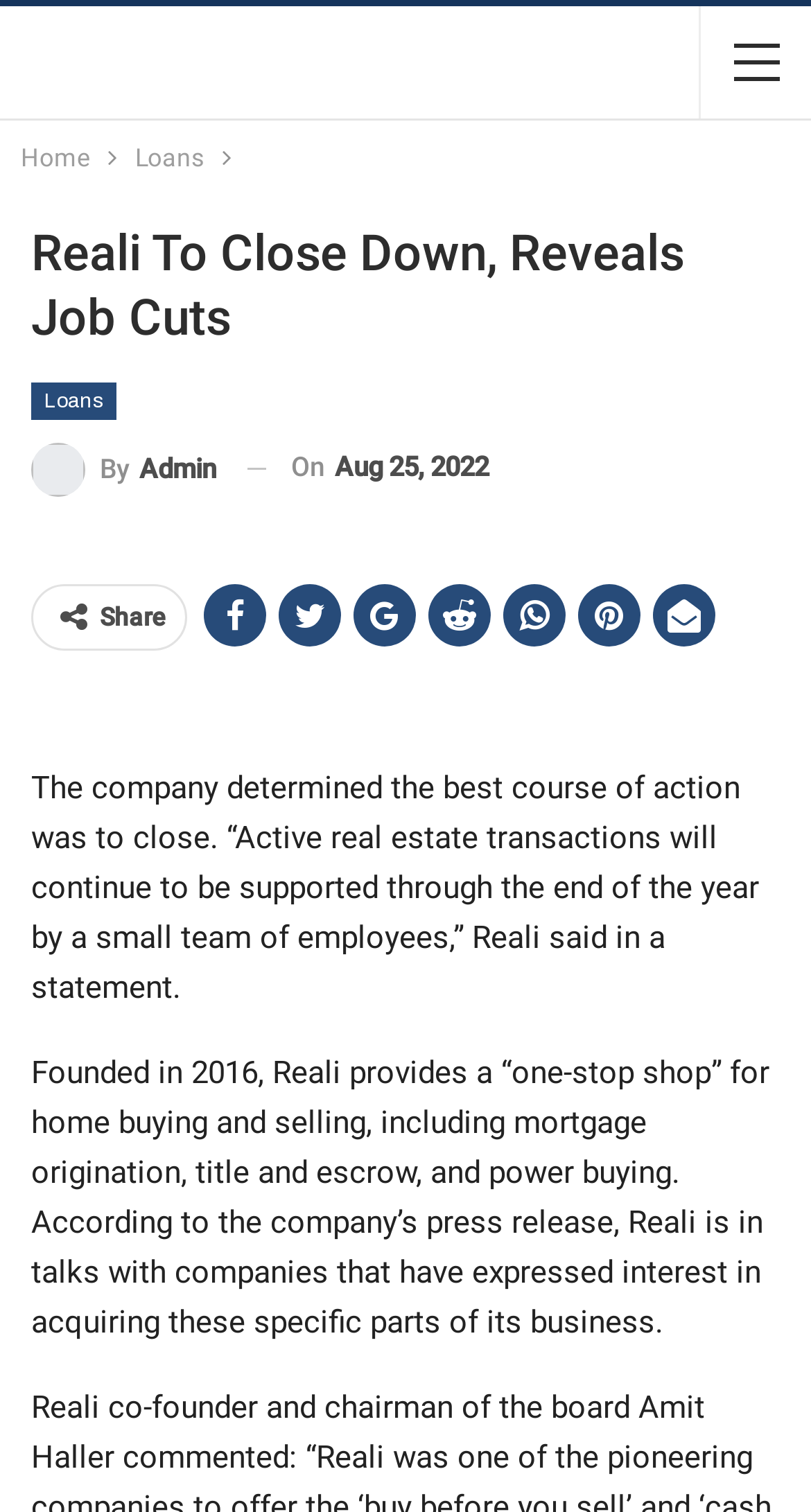What will happen to active real estate transactions?
From the image, respond using a single word or phrase.

Supported through the end of the year